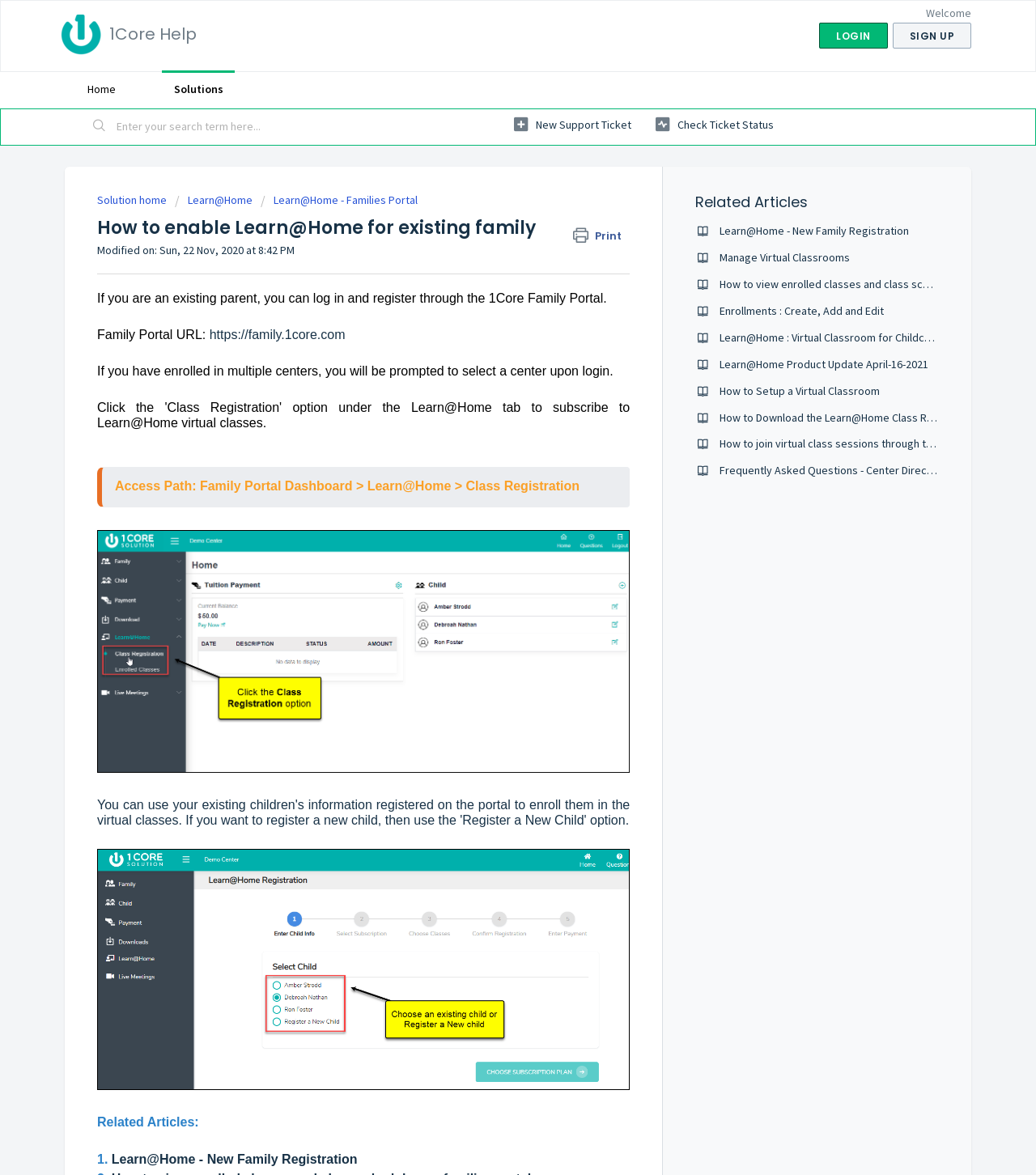Review the image closely and give a comprehensive answer to the question: What is the purpose of the 1Core Family Portal?

The purpose of the 1Core Family Portal can be inferred from the paragraph that mentions it. The paragraph states that existing parents can log in and register through the portal, suggesting that the portal is used for registration and login purposes.